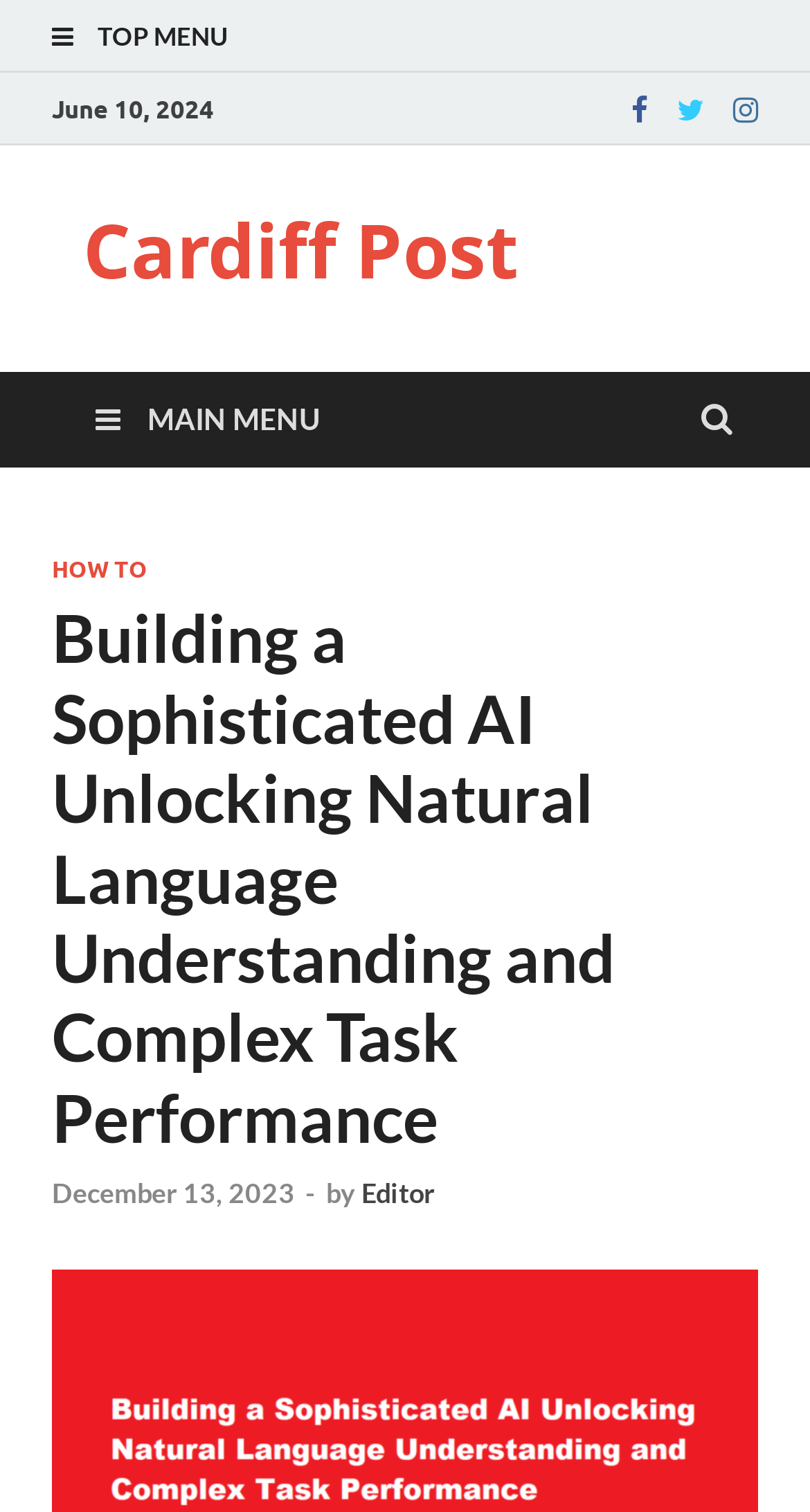Predict the bounding box coordinates of the area that should be clicked to accomplish the following instruction: "Read the article about Building a Sophisticated AI". The bounding box coordinates should consist of four float numbers between 0 and 1, i.e., [left, top, right, bottom].

[0.064, 0.396, 0.936, 0.766]